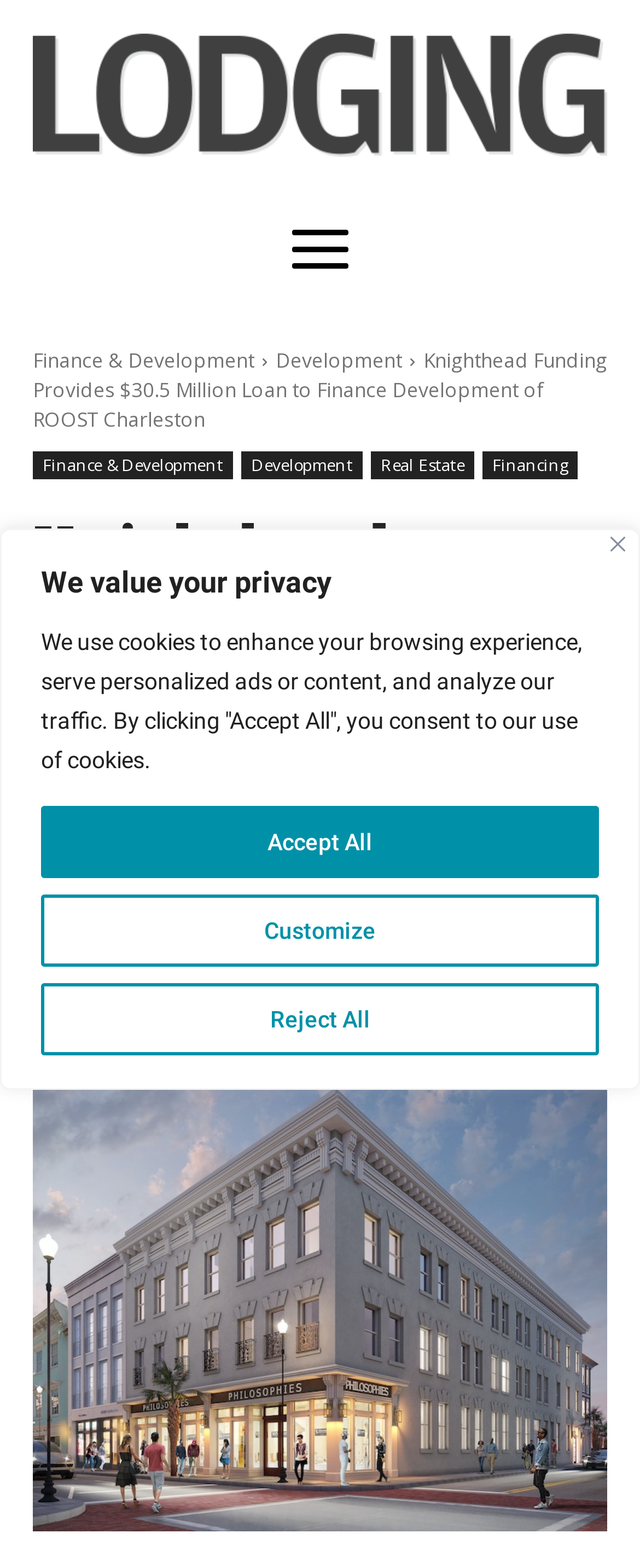Please identify the bounding box coordinates of the element that needs to be clicked to perform the following instruction: "Click the Close button".

[0.954, 0.342, 0.977, 0.352]